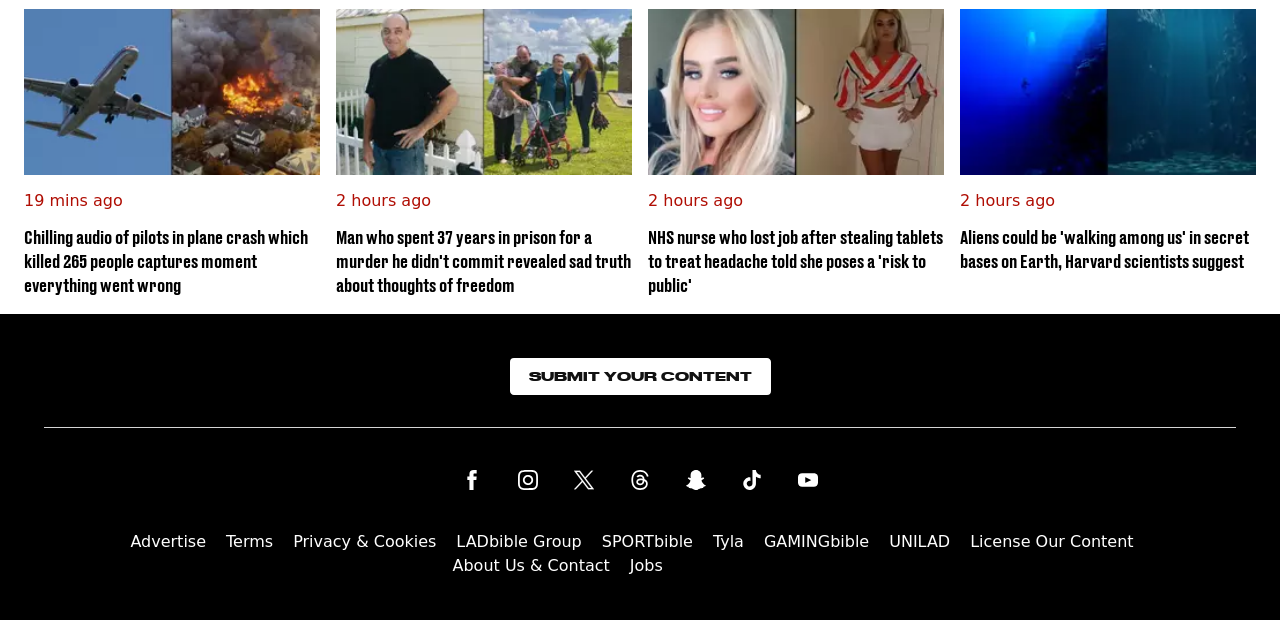What social media platforms are linked at the bottom of the page? Using the information from the screenshot, answer with a single word or phrase.

Facebook, Instagram, X, Threads, Snapchat, TikTok, YouTube